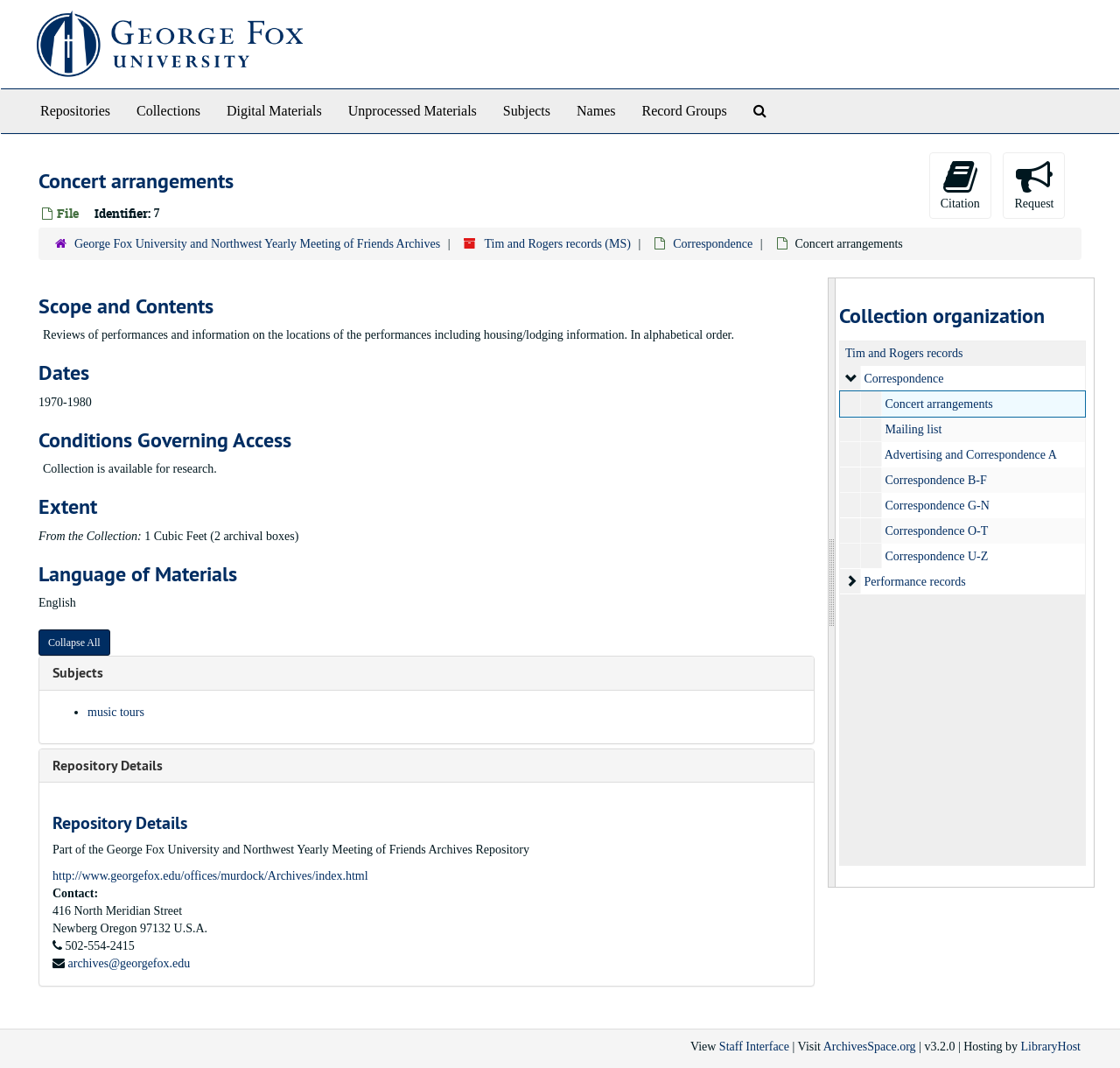Please study the image and answer the question comprehensively:
What is the extent of the collection?

I found the answer by looking at the 'Extent' section, where it is mentioned that the collection consists of 1 Cubic Feet, which is equivalent to 2 archival boxes.